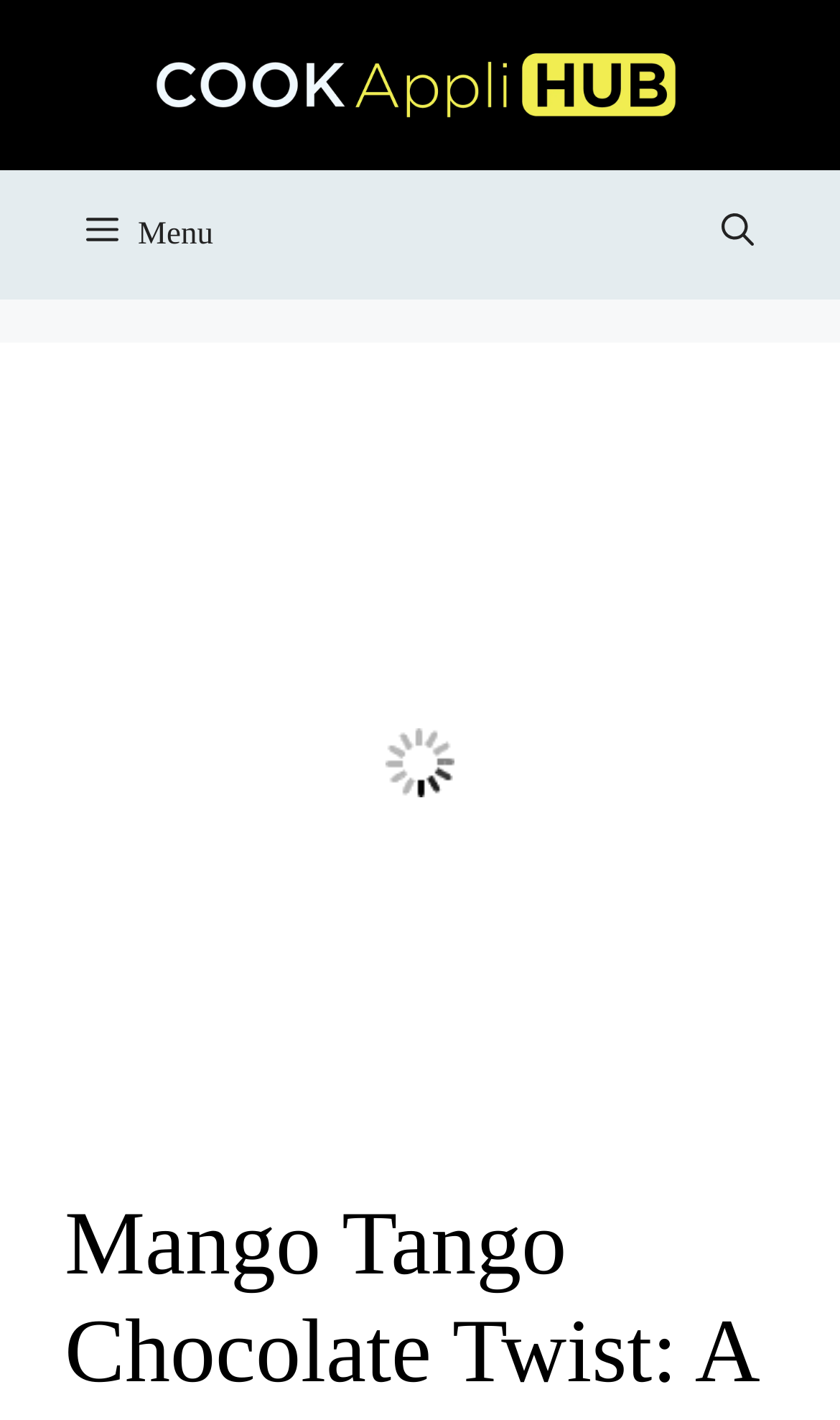What is the purpose of the button on the top right?
Based on the image, answer the question with a single word or brief phrase.

Open search